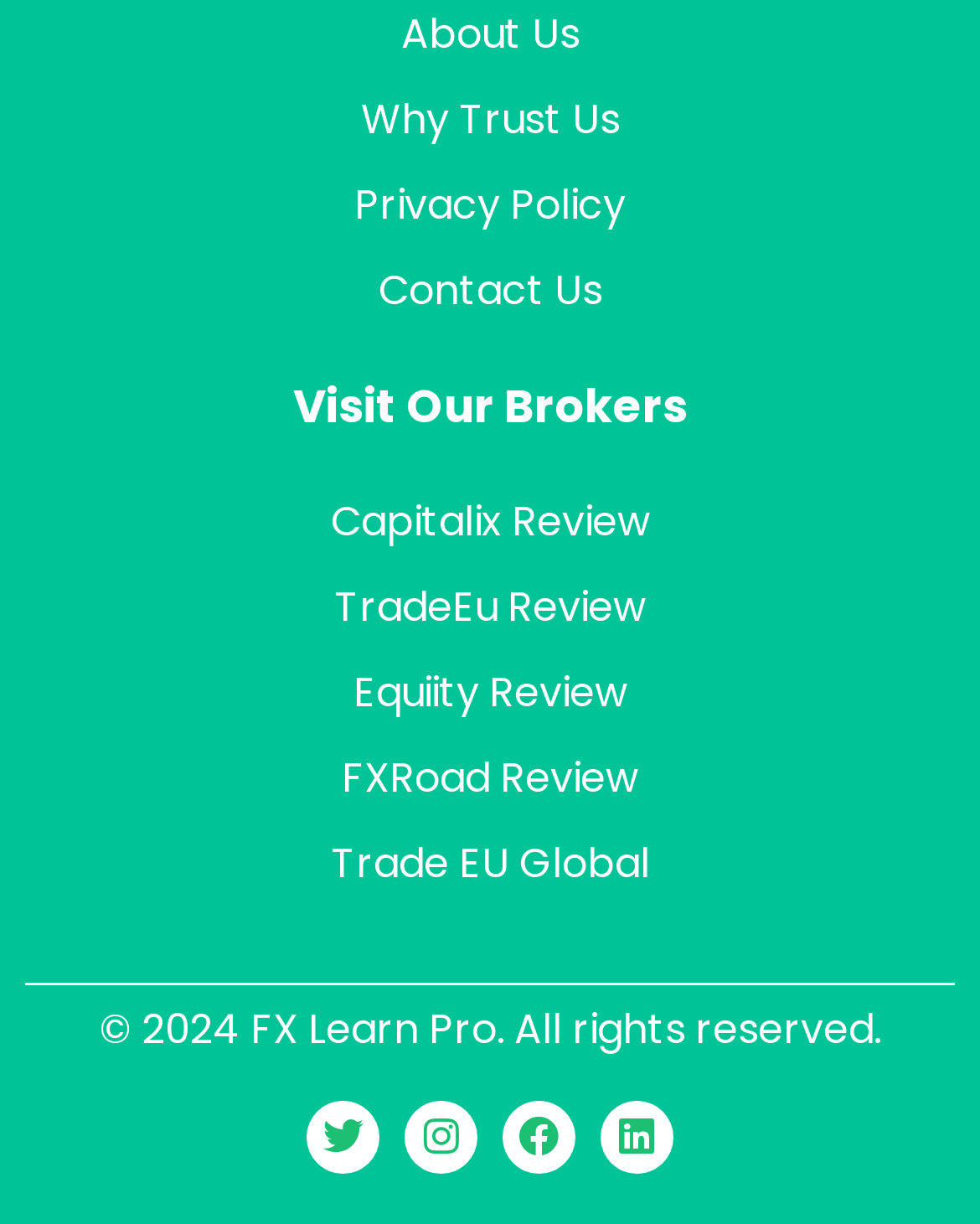Pinpoint the bounding box coordinates of the clickable element to carry out the following instruction: "Click on Why Trust Us."

[0.051, 0.063, 0.949, 0.133]